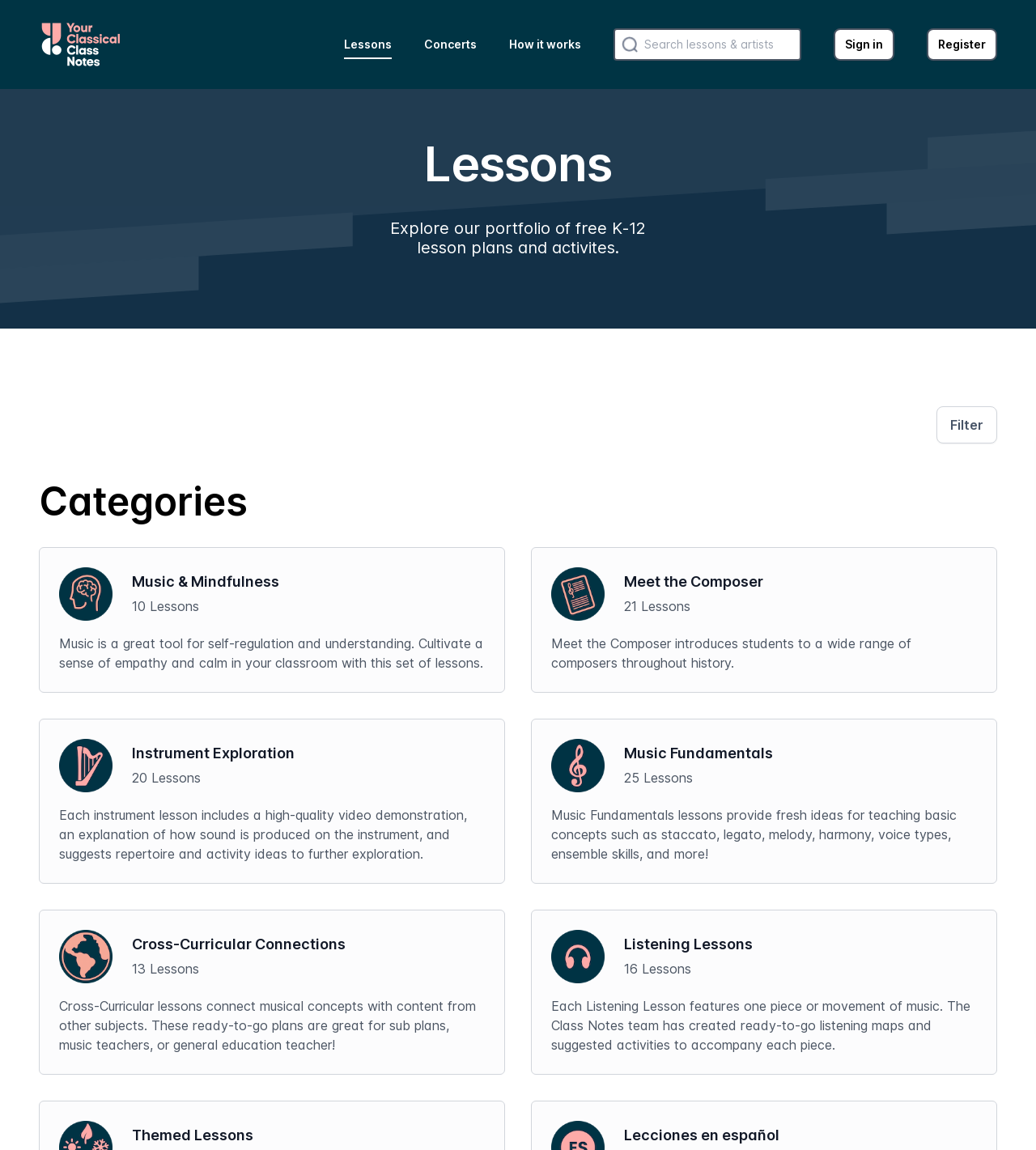Use a single word or phrase to answer the question: How many lessons are in the 'Meet the Composer' category?

21